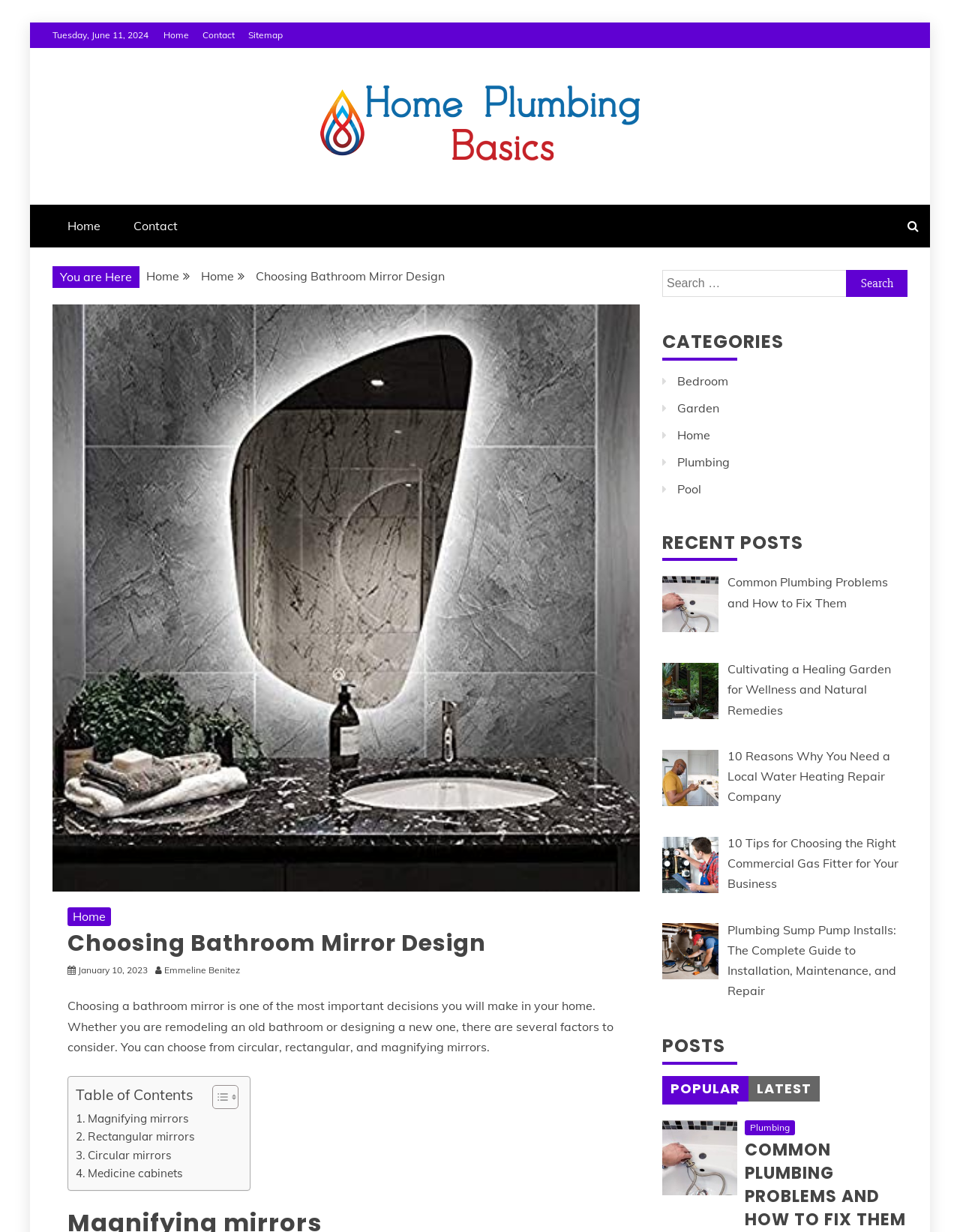What is the main topic of this webpage?
Could you give a comprehensive explanation in response to this question?

I determined the main topic of this webpage by analyzing the heading elements and the content of the webpage. The heading element with the text 'Choosing Bathroom Mirror Design' is prominent and appears to be the main topic of the webpage.